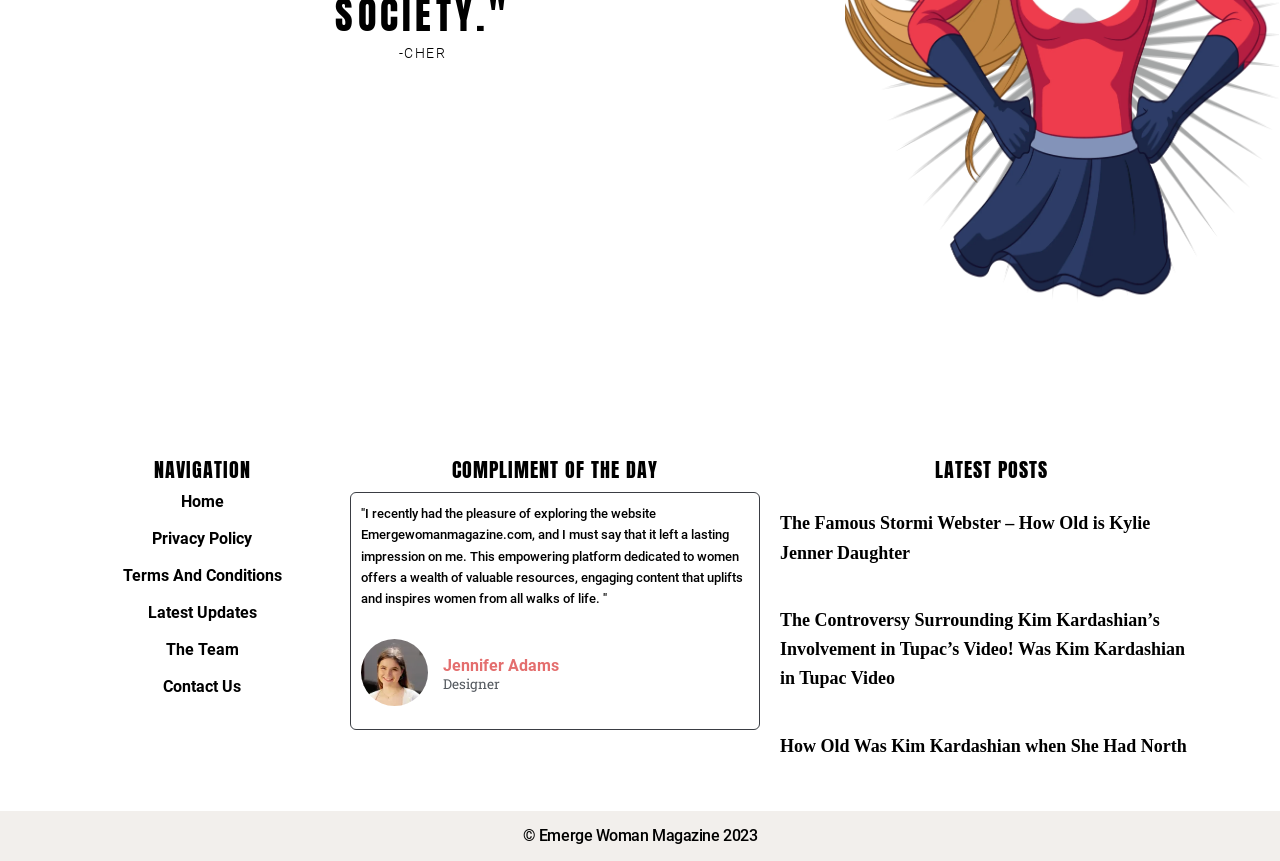Locate the bounding box coordinates of the clickable part needed for the task: "Check the terms and conditions".

[0.058, 0.615, 0.258, 0.638]